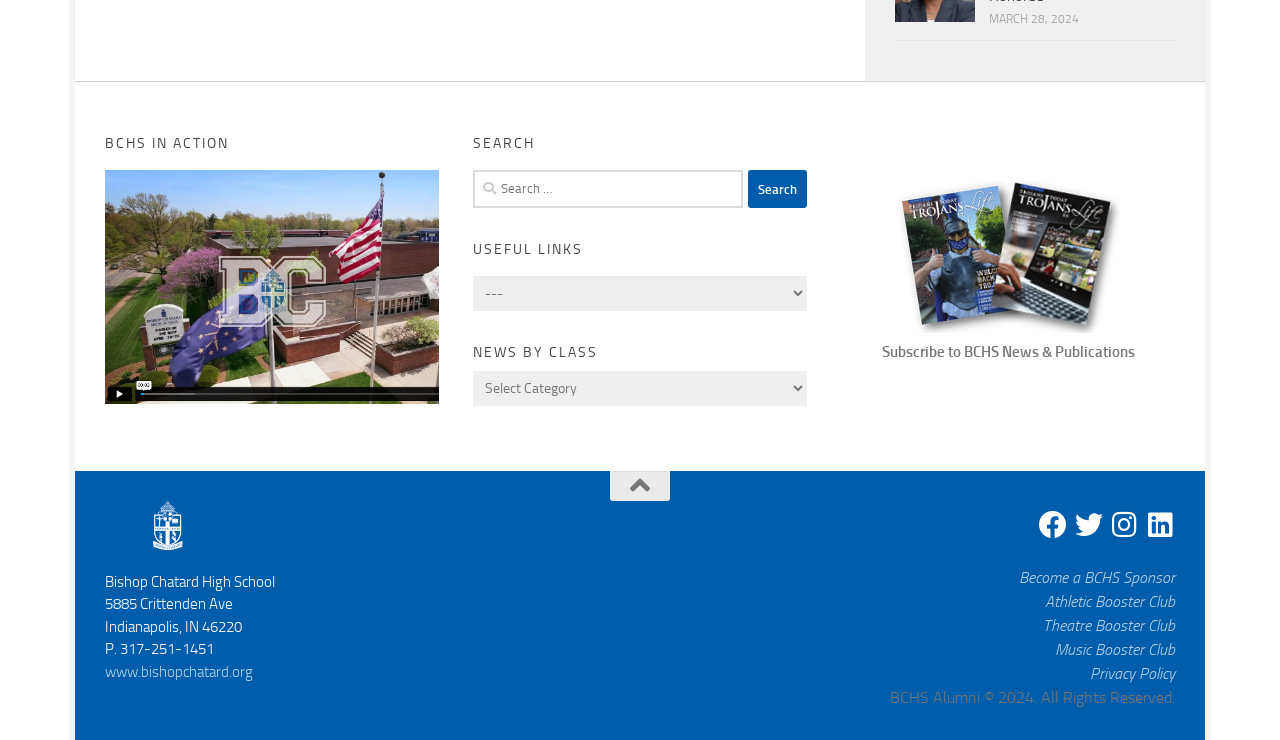Determine the bounding box coordinates of the region that needs to be clicked to achieve the task: "Search for something".

[0.37, 0.23, 0.63, 0.281]